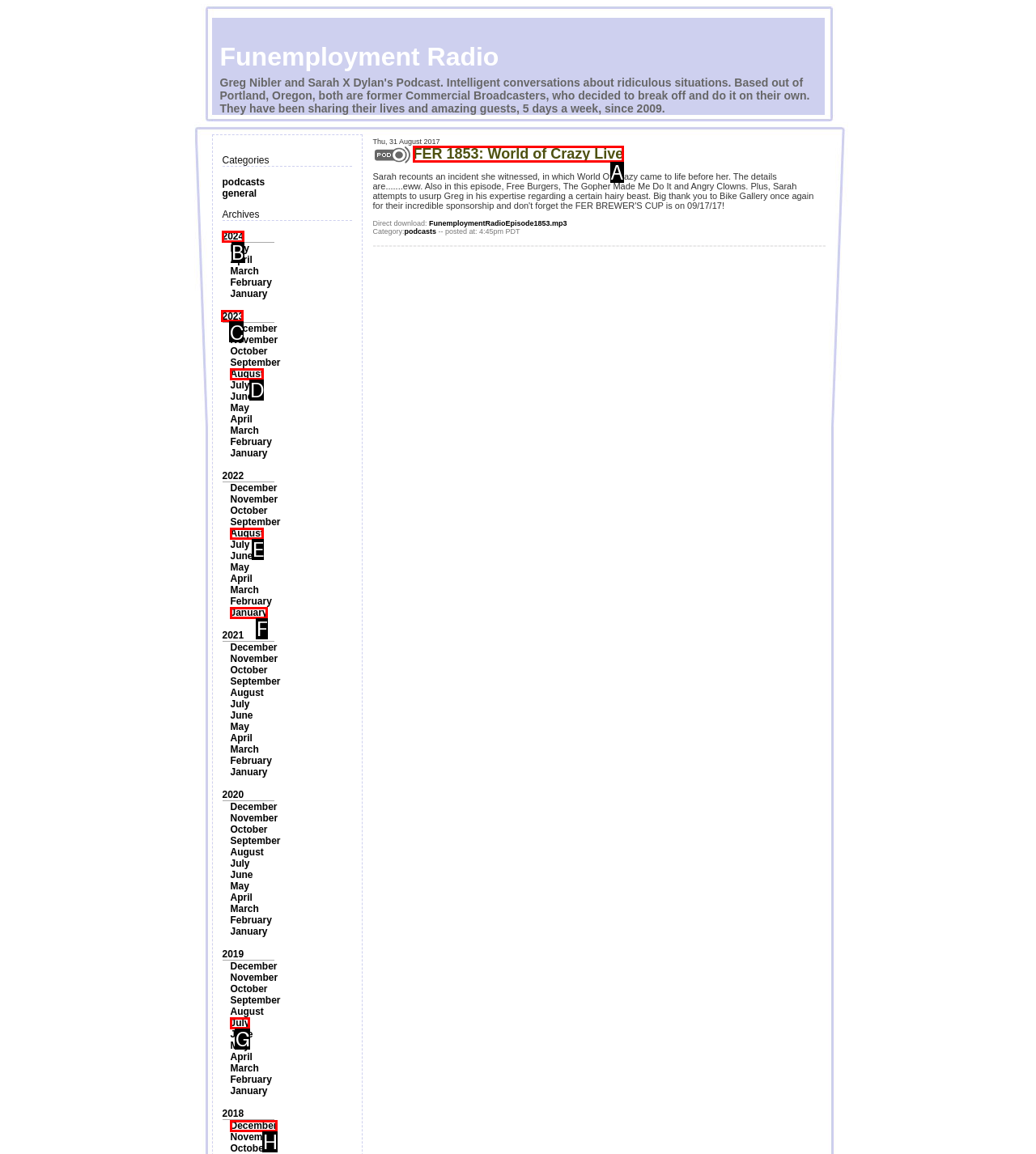Choose the HTML element that needs to be clicked for the given task: Access archives for 2023 Respond by giving the letter of the chosen option.

C